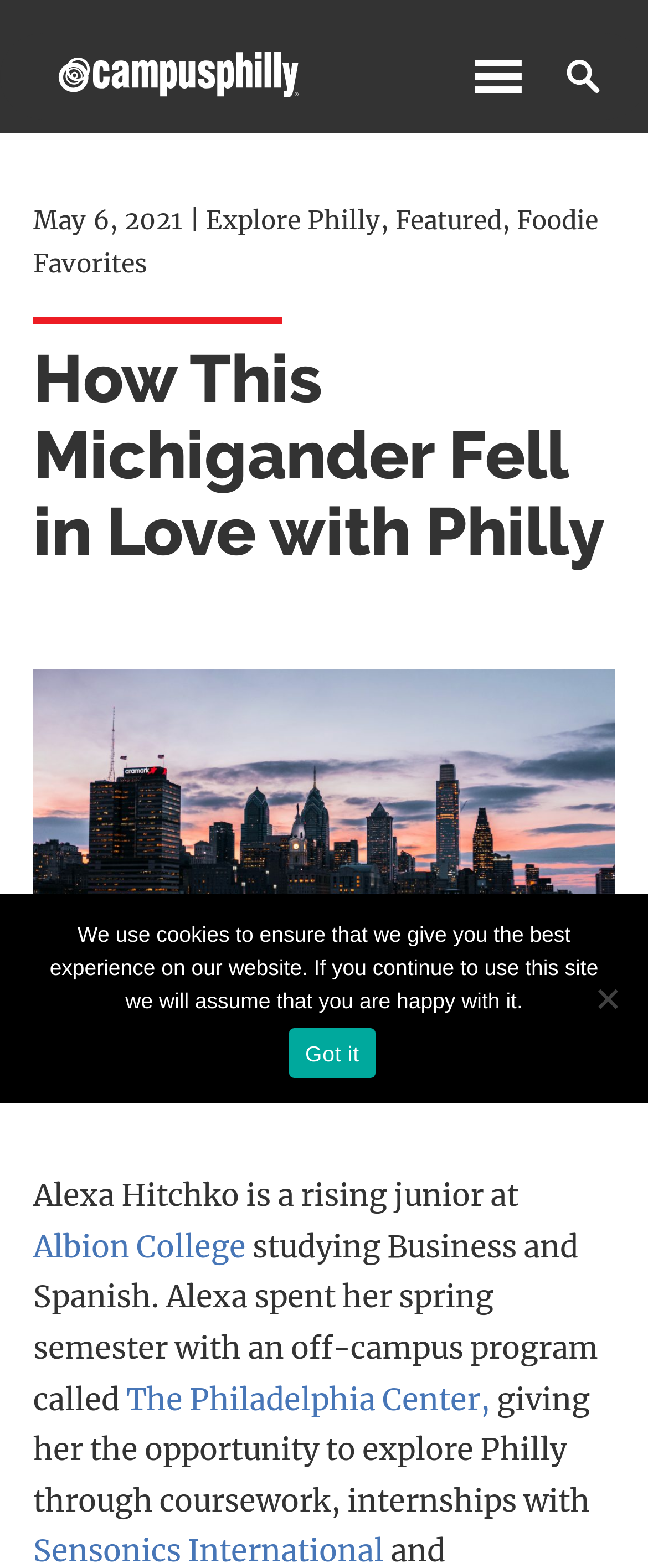Determine the bounding box for the described UI element: "permalink".

None